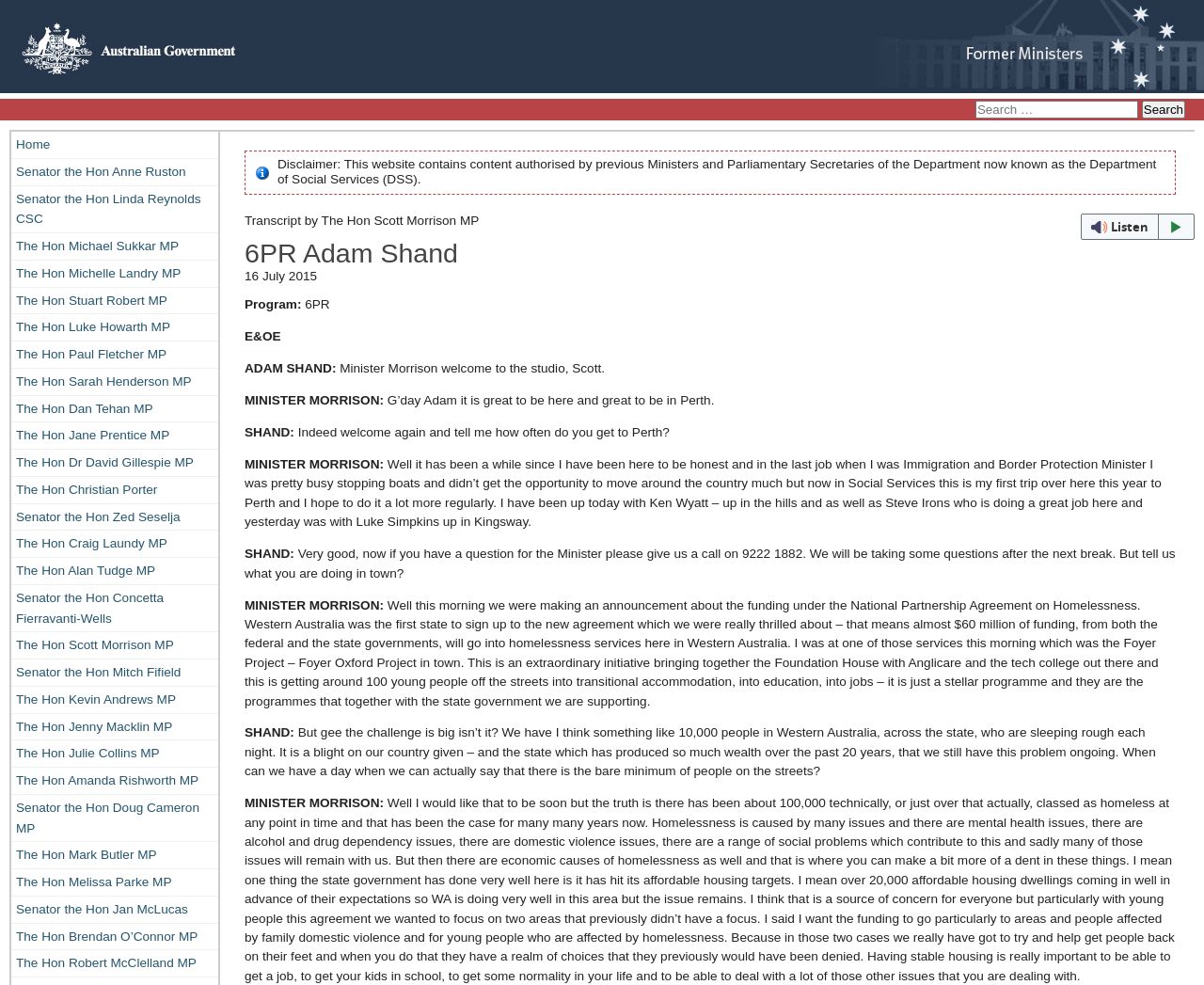Please determine the bounding box coordinates of the element to click in order to execute the following instruction: "Read the transcript by The Hon Scott Morrison MP". The coordinates should be four float numbers between 0 and 1, specified as [left, top, right, bottom].

[0.203, 0.216, 0.398, 0.231]